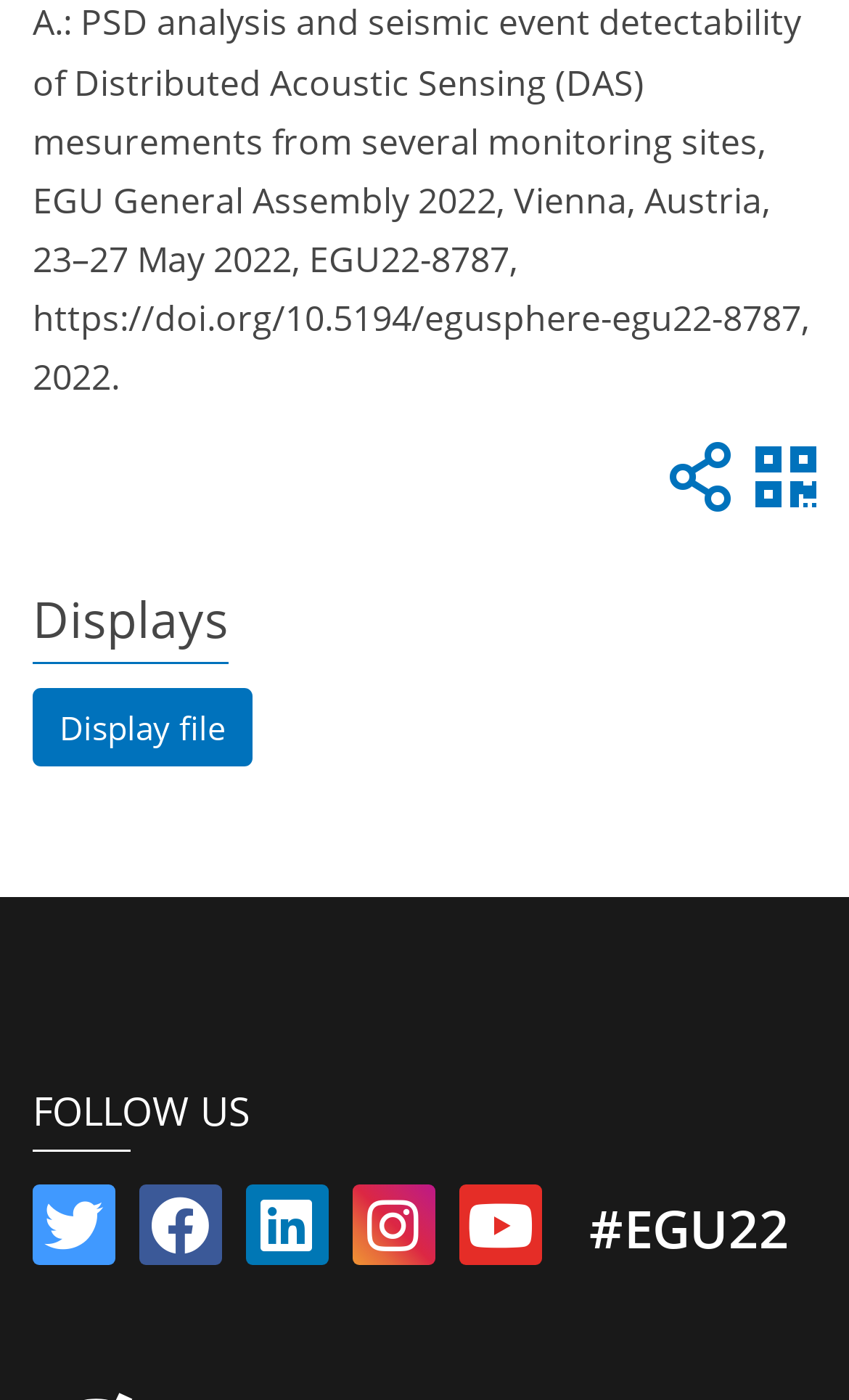Look at the image and give a detailed response to the following question: What is the purpose of the links at the top?

The links at the top of the webpage, represented by icons such as '' and '', are likely social media links, allowing users to follow the webpage's social media accounts.